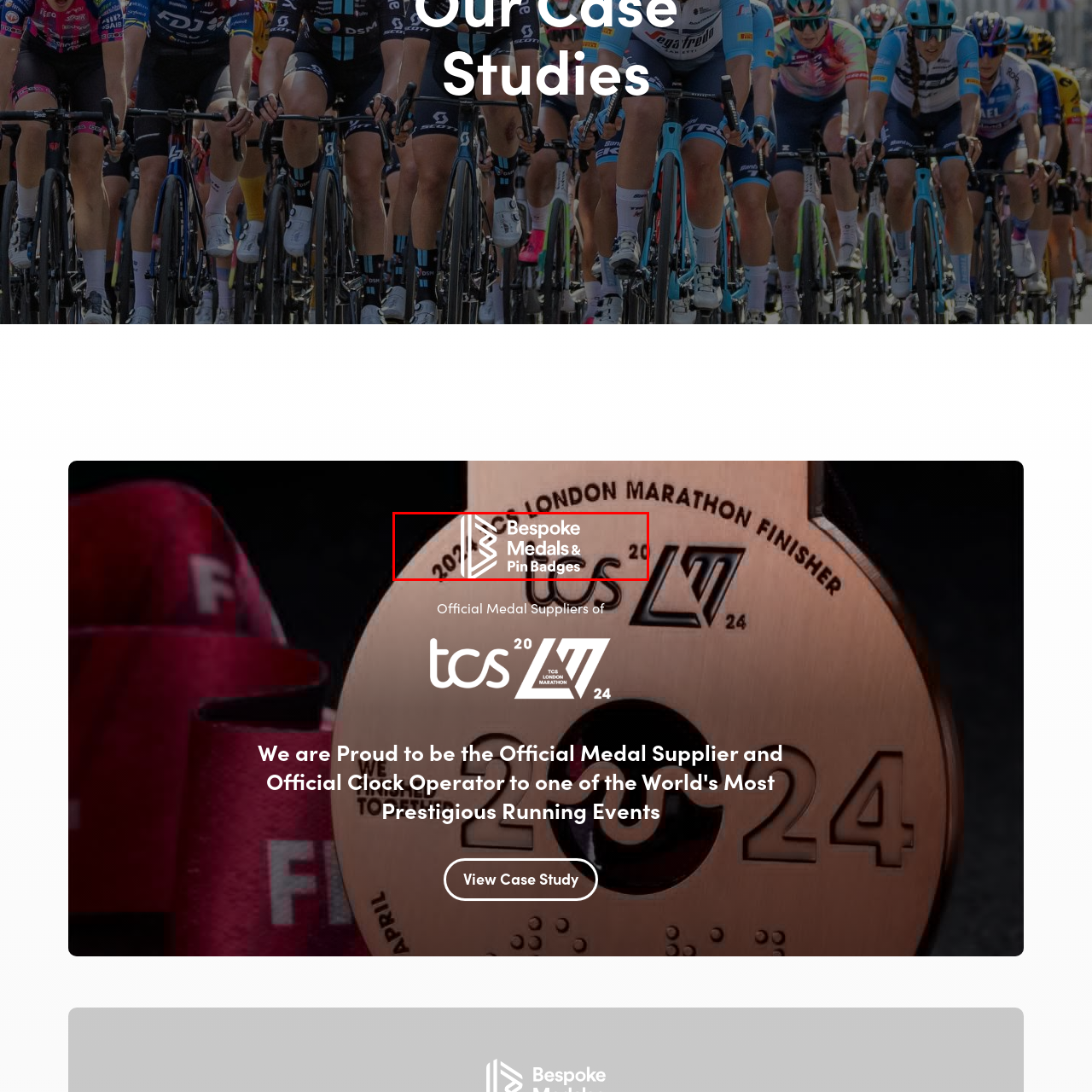Elaborate on the contents of the image marked by the red border.

The image features the logo and branding for "Bespoke Medals & Pin Badges." The design prominently showcases a stylized emblem alongside the bold text that indicates the company's specialization in custom medals and pin badges. The background suggests a sophisticated aesthetic that aligns with the premium quality of the products being offered. This image emphasizes the brand's commitment to personalized and bespoke items, appealing to clients seeking unique awards or commemorative pieces.